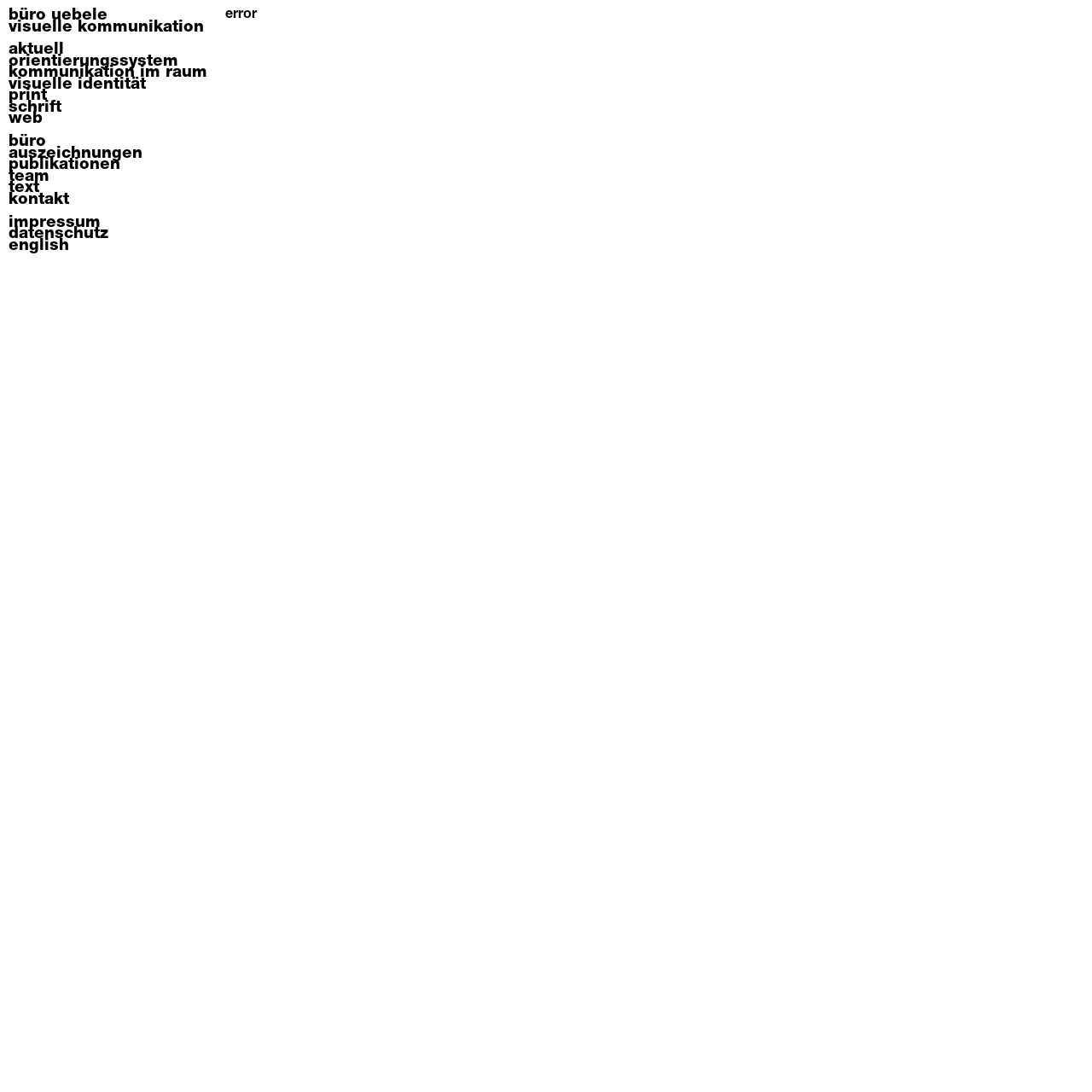Locate the bounding box coordinates of the clickable region necessary to complete the following instruction: "contact büro uebele". Provide the coordinates in the format of four float numbers between 0 and 1, i.e., [left, top, right, bottom].

[0.008, 0.179, 0.2, 0.189]